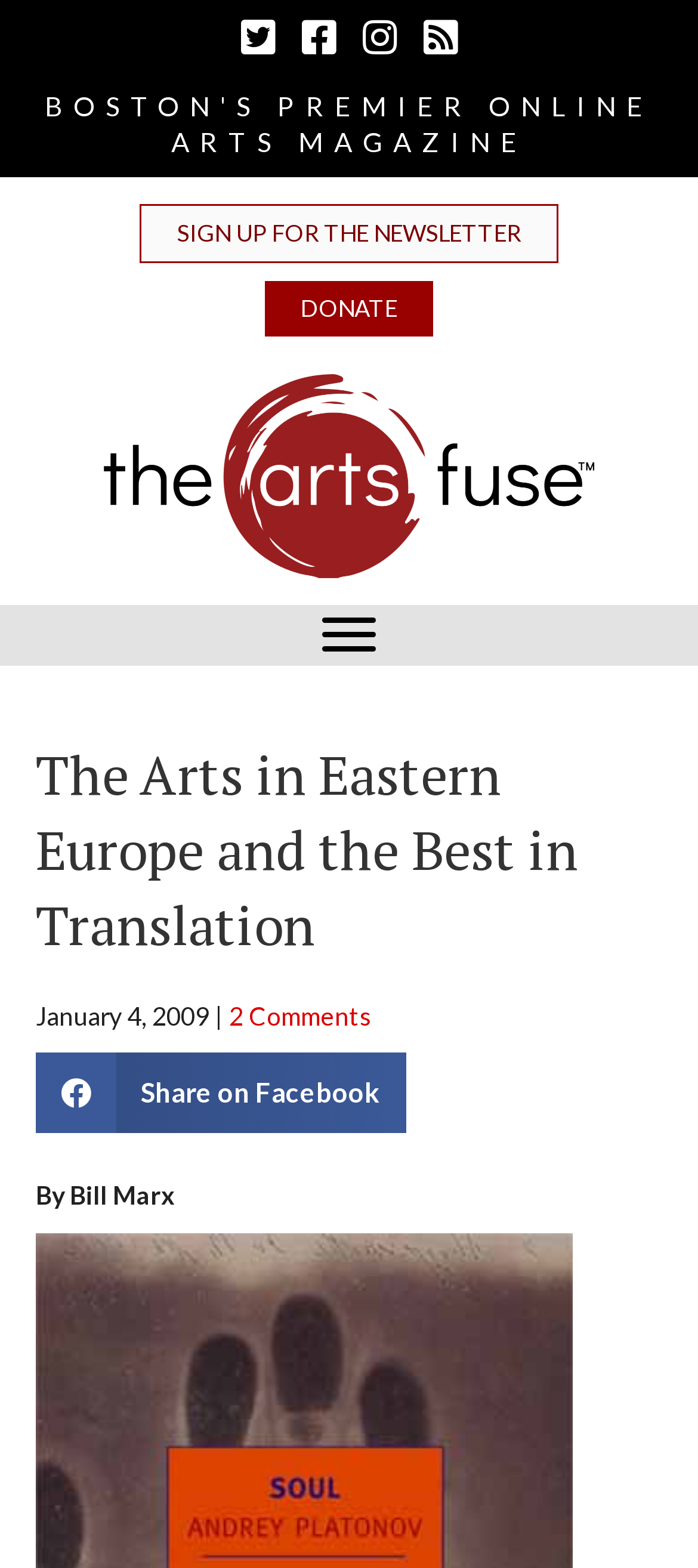Based on what you see in the screenshot, provide a thorough answer to this question: How many social media sharing options are available?

I found a link element that says 'Share on Facebook Share on Facebook' which indicates that there is only one social media sharing option available on this page.